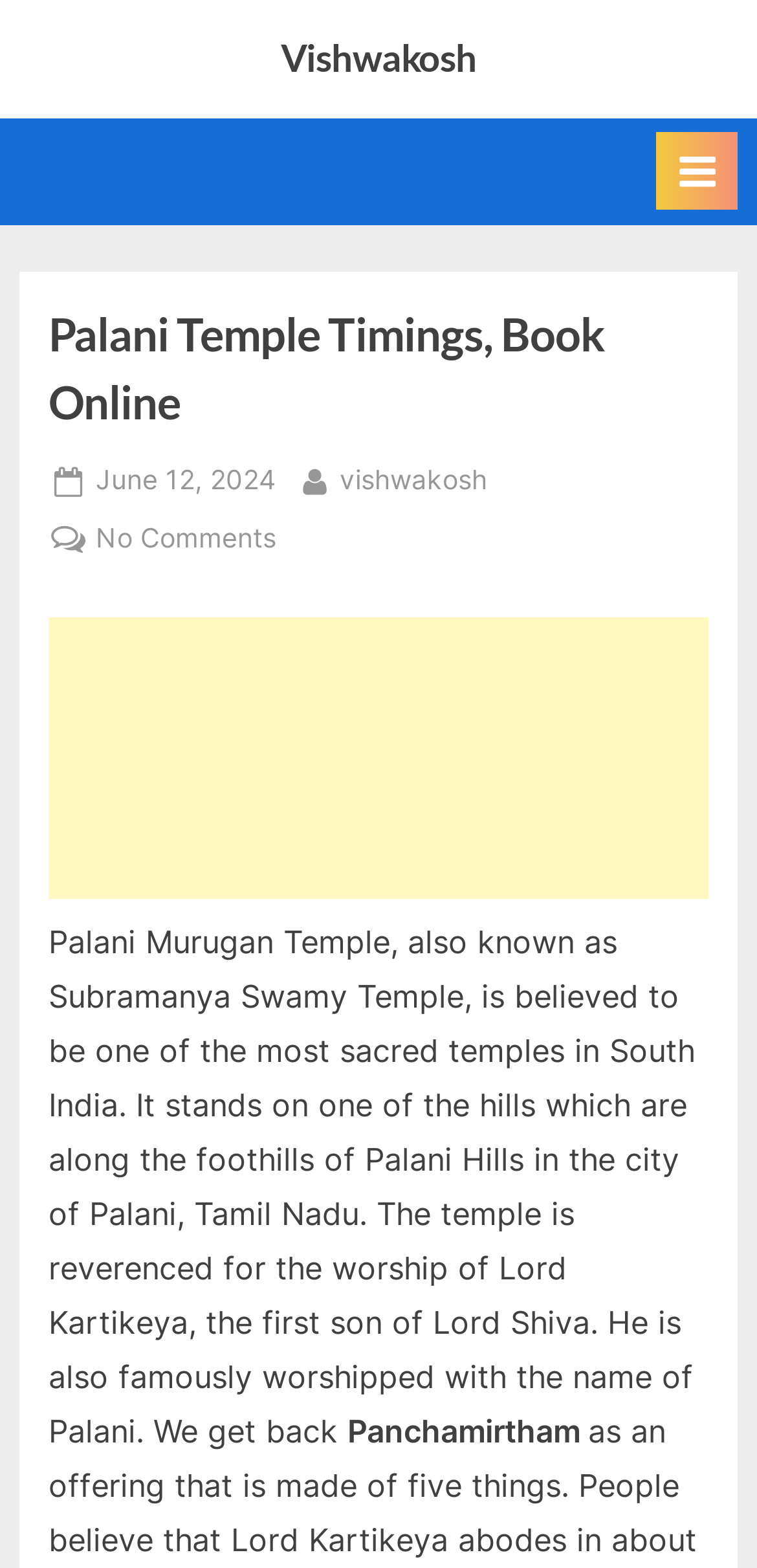Given the webpage screenshot and the description, determine the bounding box coordinates (top-left x, top-left y, bottom-right x, bottom-right y) that define the location of the UI element matching this description: By vishwakosh

[0.448, 0.292, 0.643, 0.322]